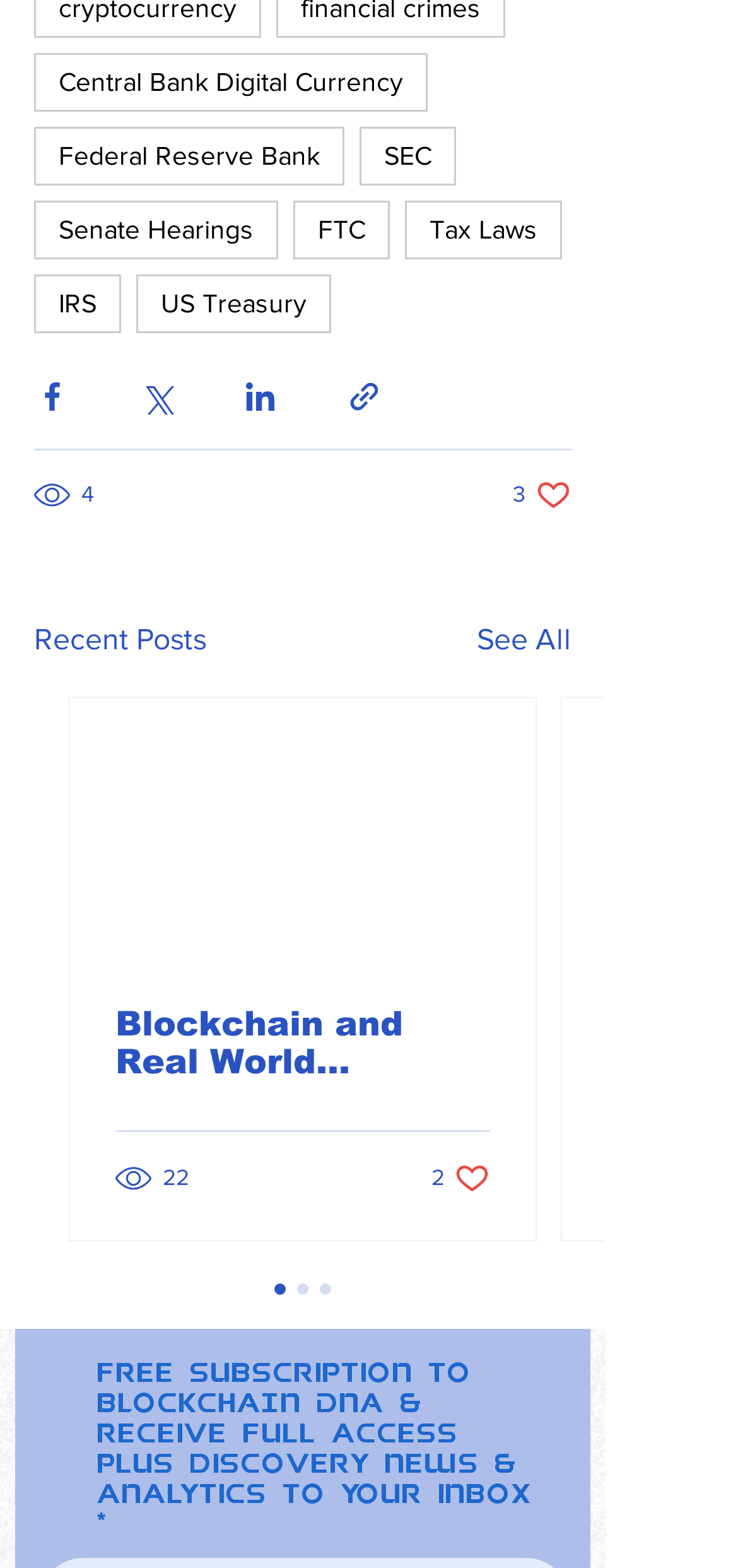What is the call-to-action at the bottom of the webpage?
Answer the question with a single word or phrase derived from the image.

Free subscription